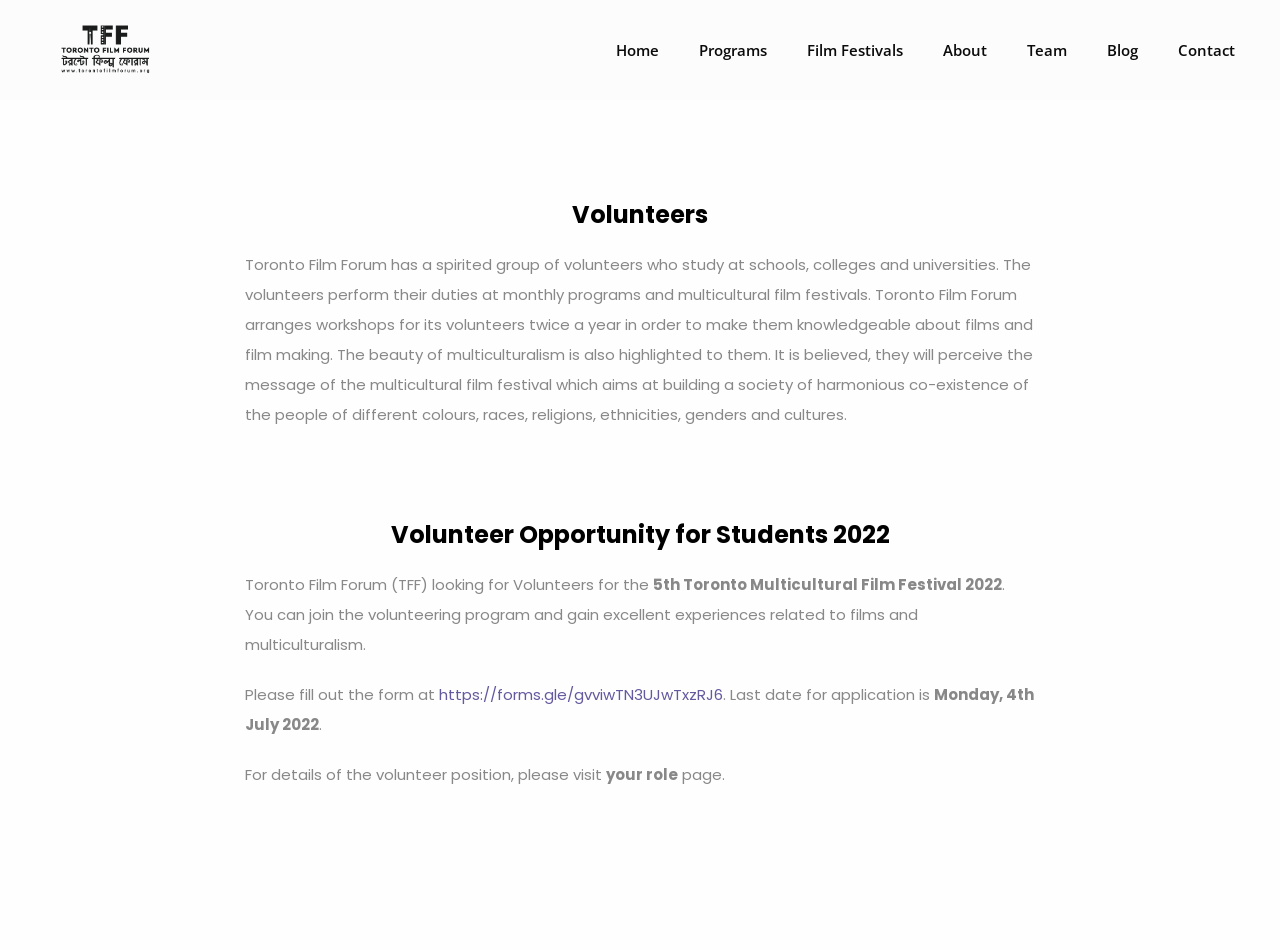Please provide a brief answer to the following inquiry using a single word or phrase:
What is the last date for application?

Monday, 4th July 2022